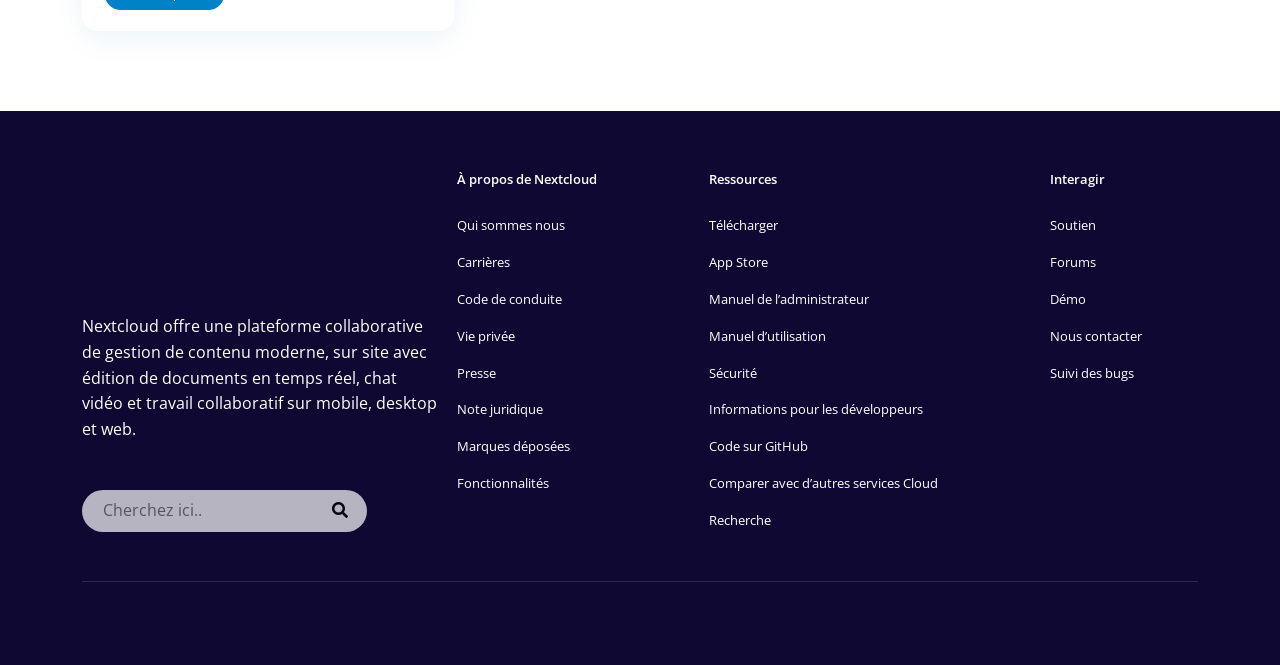What is the purpose of the search bar?
Provide a detailed and extensive answer to the question.

The search bar is located at the top right corner of the webpage, and it contains a textbox and a button with a magnifying glass icon. The purpose of the search bar is to allow users to search for specific content or keywords within the website.